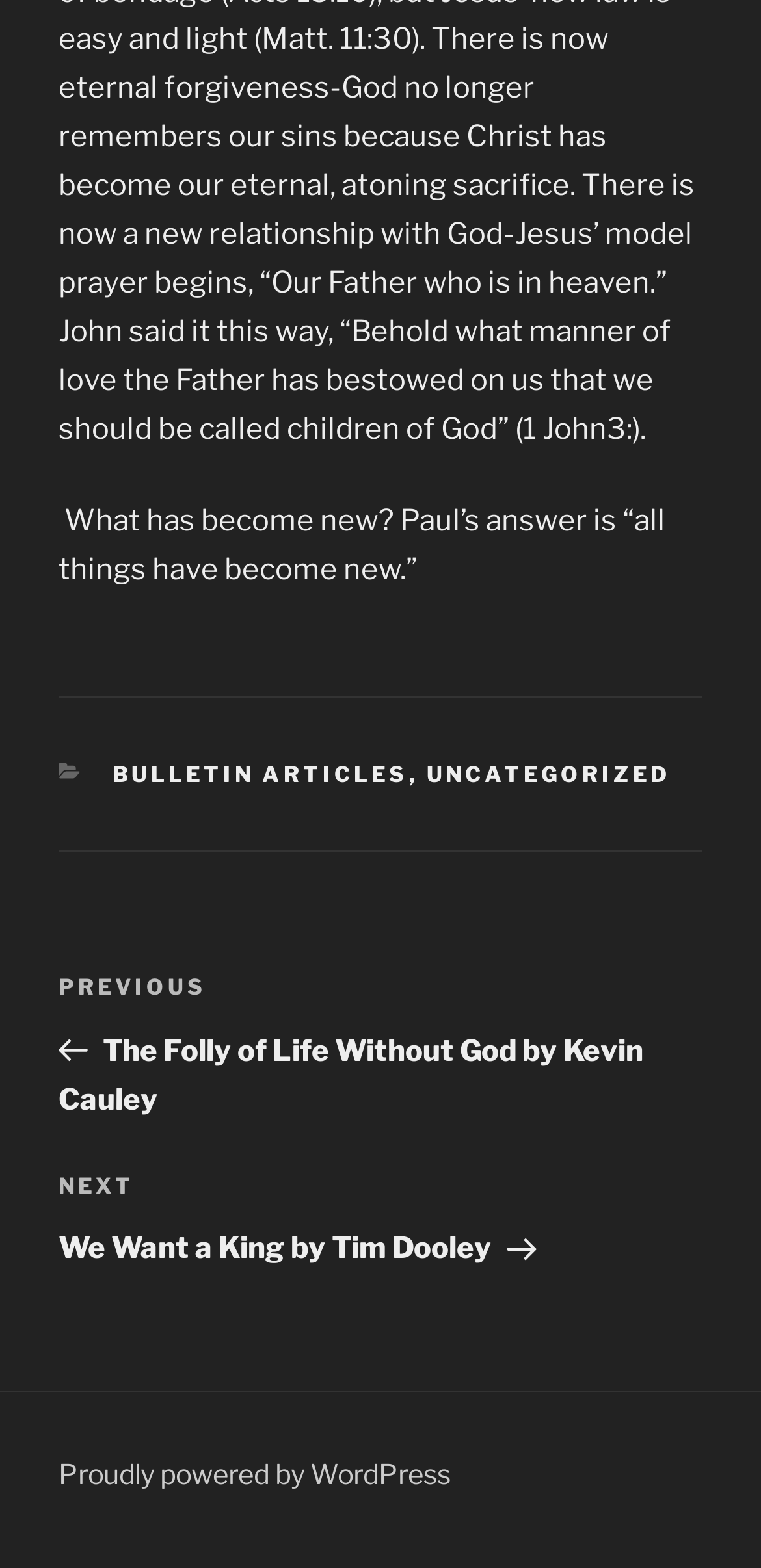For the element described, predict the bounding box coordinates as (top-left x, top-left y, bottom-right x, bottom-right y). All values should be between 0 and 1. Element description: Bulletin Articles

[0.147, 0.485, 0.537, 0.503]